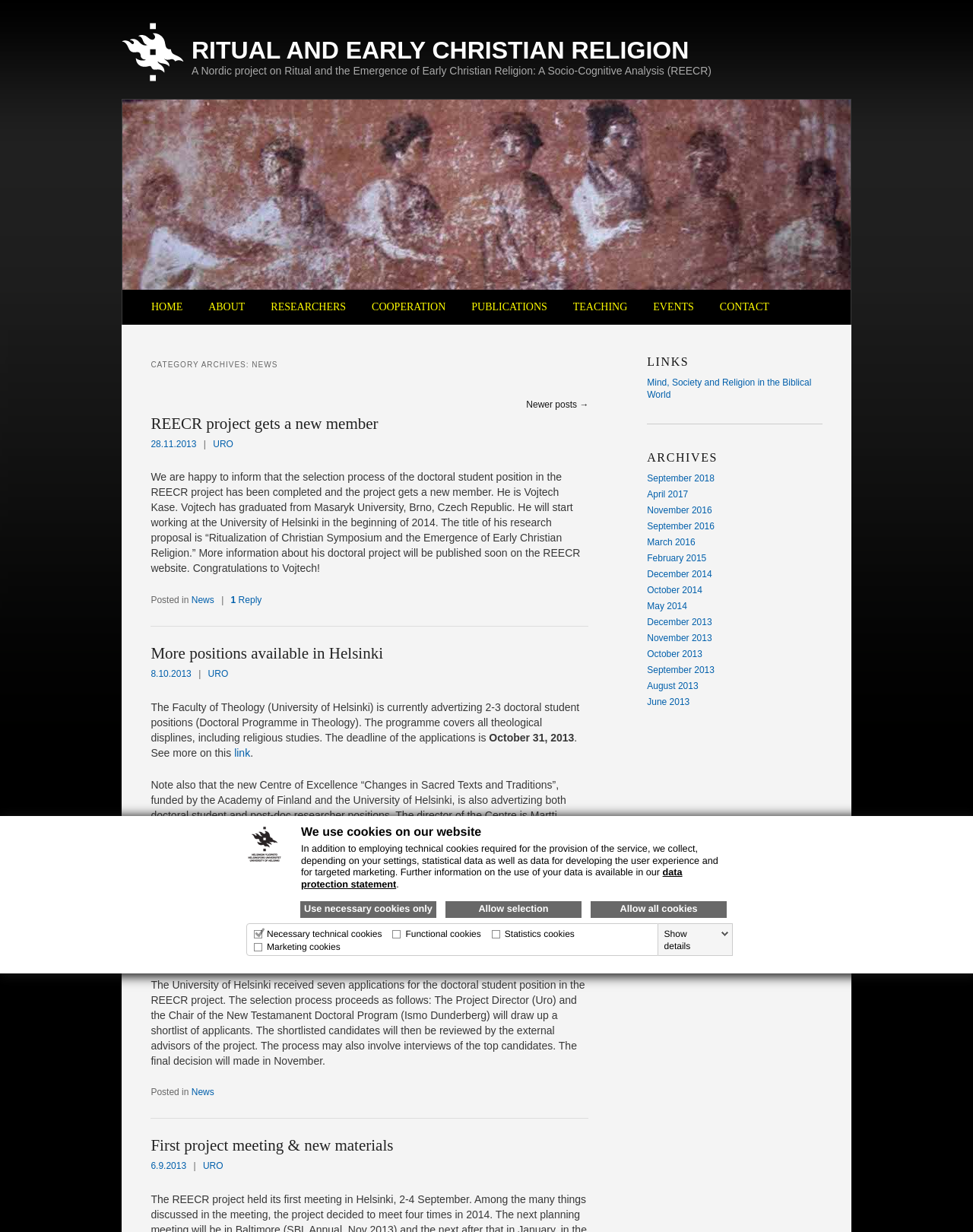What is the title of the first article?
From the screenshot, supply a one-word or short-phrase answer.

REECR project gets a new member